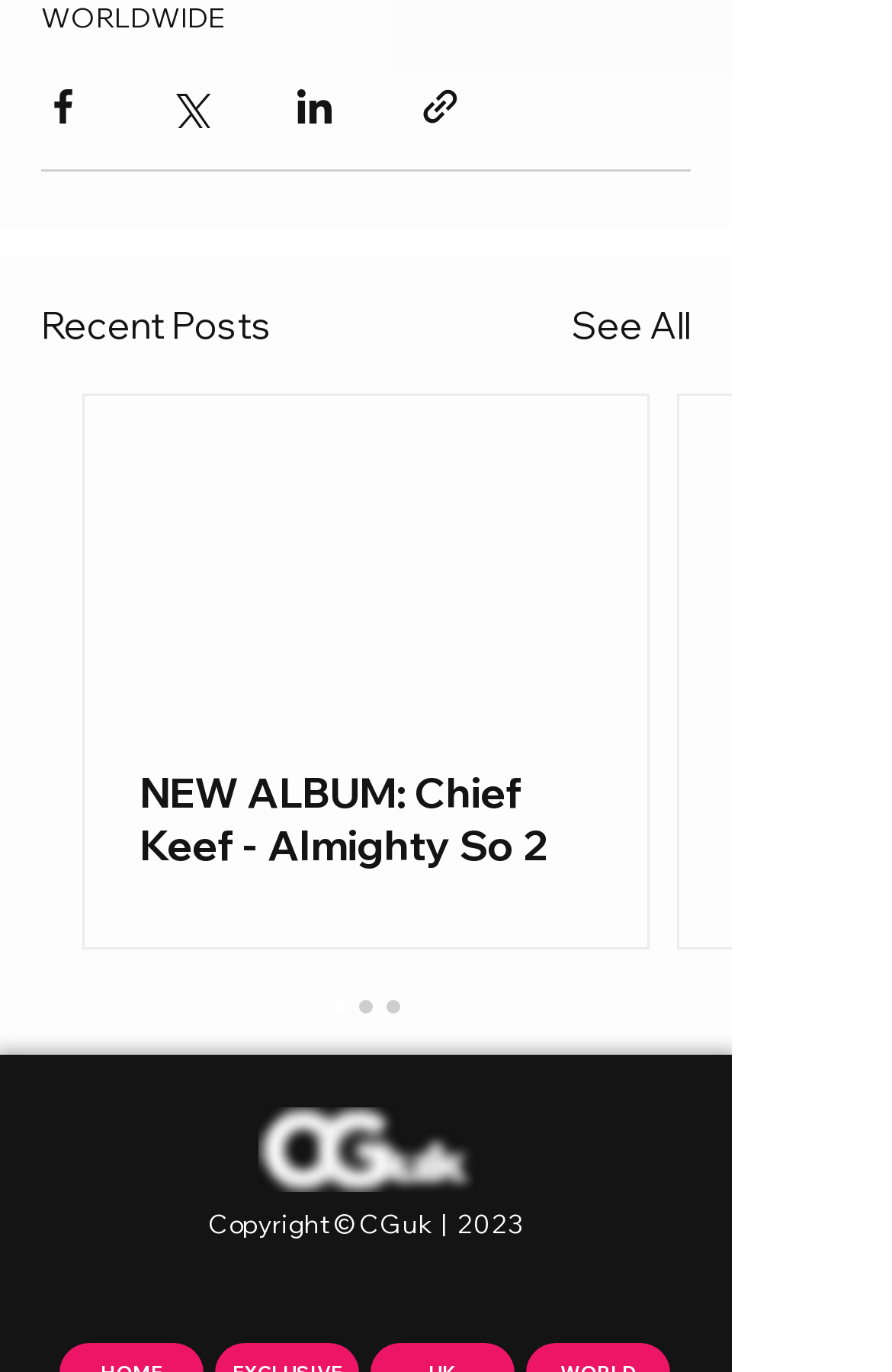Please identify the bounding box coordinates of the region to click in order to complete the given instruction: "Share via Facebook". The coordinates should be four float numbers between 0 and 1, i.e., [left, top, right, bottom].

[0.046, 0.062, 0.095, 0.093]